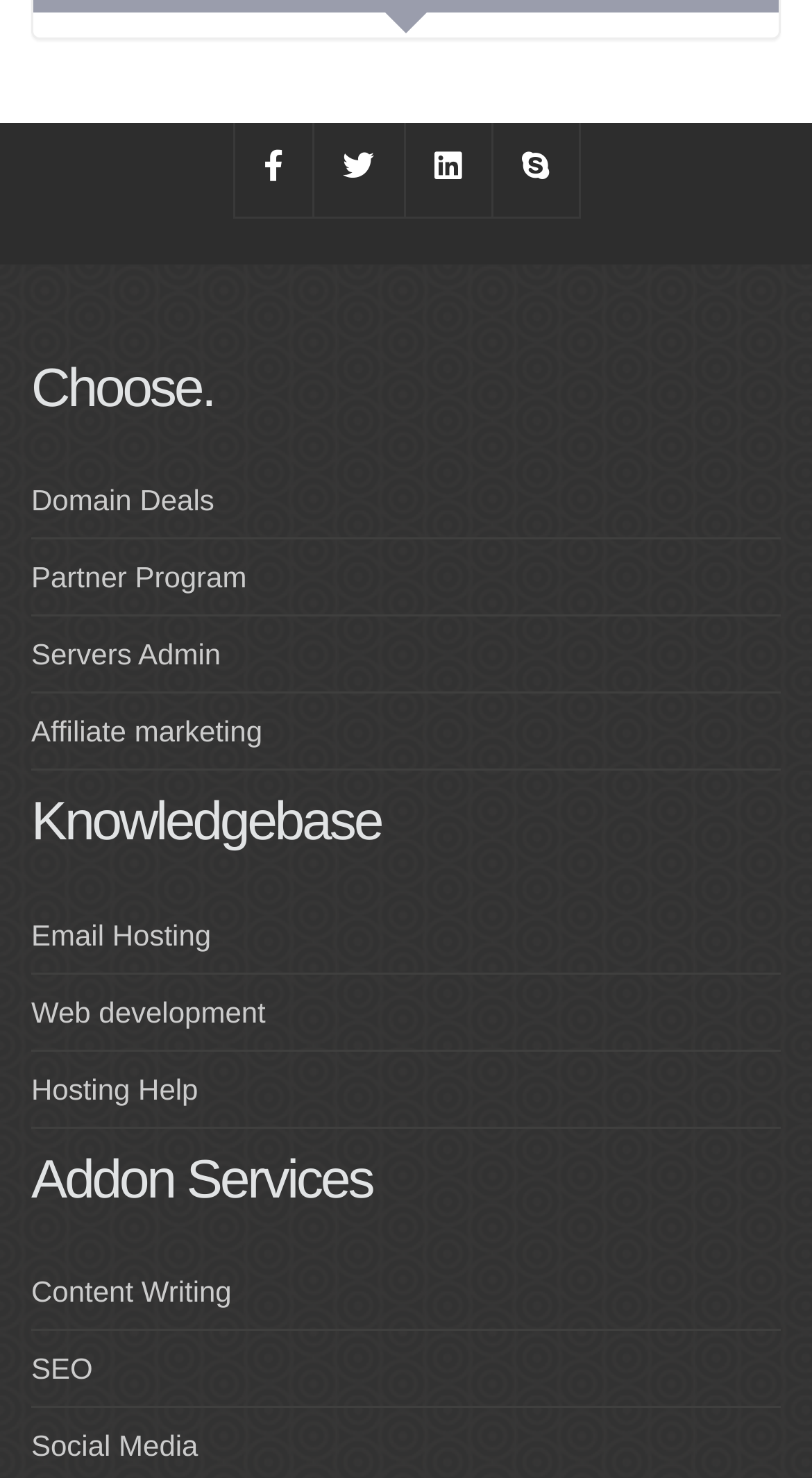What is the first link under the 'Choose.' heading?
Look at the image and answer with only one word or phrase.

Domain Deals